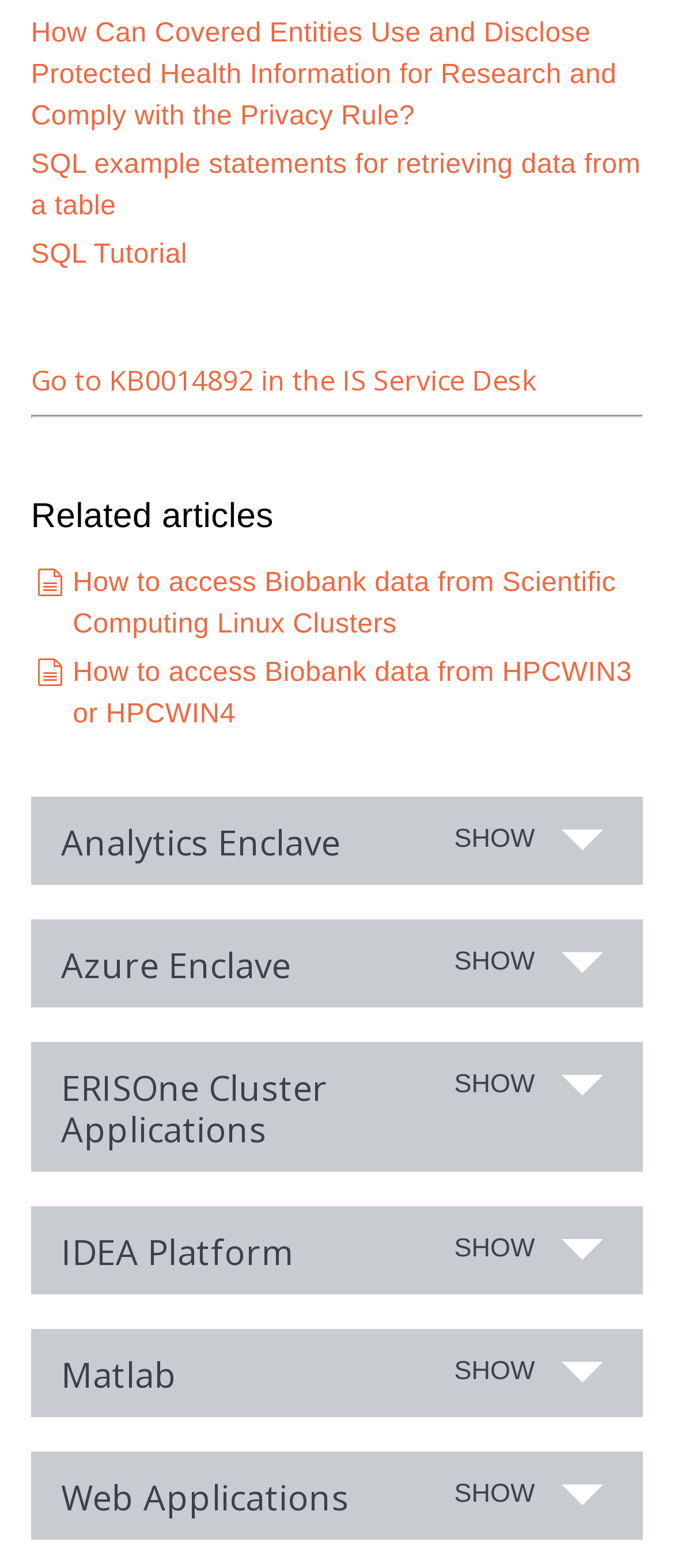Using the details in the image, give a detailed response to the question below:
What is the topic of the first link on the webpage?

The first link on the webpage is 'How Can Covered Entities Use and Disclose Protected Health Information for Research and Comply with the Privacy Rule?'. Therefore, the topic of the first link is Protected Health Information.